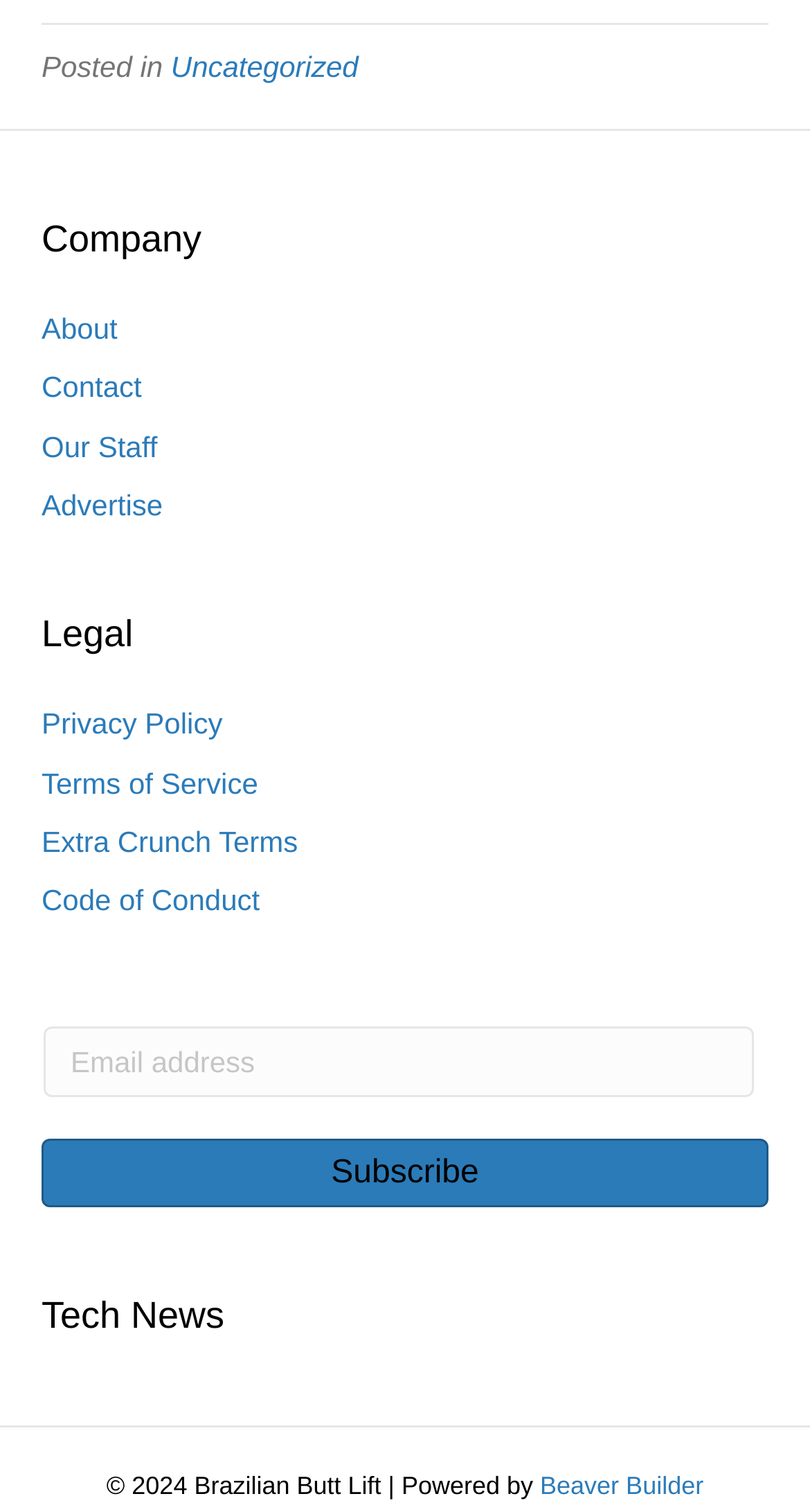What is the name of the company behind the website?
Use the image to answer the question with a single word or phrase.

Brazilian Butt Lift